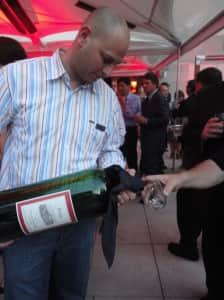Formulate a detailed description of the image content.

At a vibrant poolside cocktail party celebrating Jordan Vineyard's anniversary, a guest carefully pours wine from an exceptionally large bottle, showcasing the grandeur of the event. The striking atmosphere, enhanced by soft lighting and mingling attendees, highlights the elegance of the evening. This moment captures the essence of the occasion, where guests sampled prestigious vintages, including a six-liter bottle from 1979 and a three-liter bottle from 2001. The joy of sharing such fine wines speaks to the social and celebratory spirit of the gathering, marking a significant milestone for Jordan Vineyard.